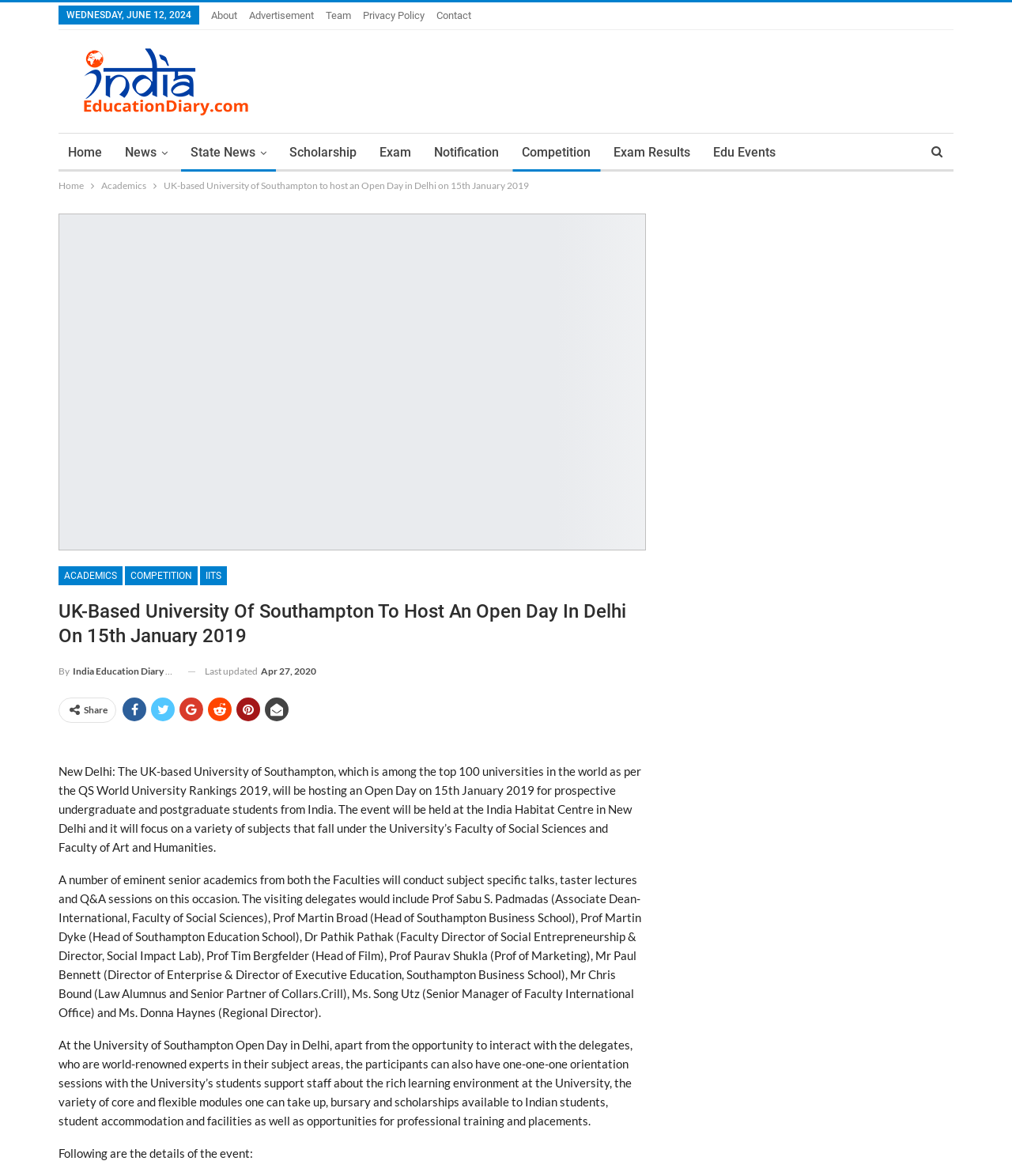Please locate the bounding box coordinates for the element that should be clicked to achieve the following instruction: "Read the 'UK-Based University Of Southampton To Host An Open Day In Delhi On 15th January 2019' article". Ensure the coordinates are given as four float numbers between 0 and 1, i.e., [left, top, right, bottom].

[0.058, 0.51, 0.638, 0.552]